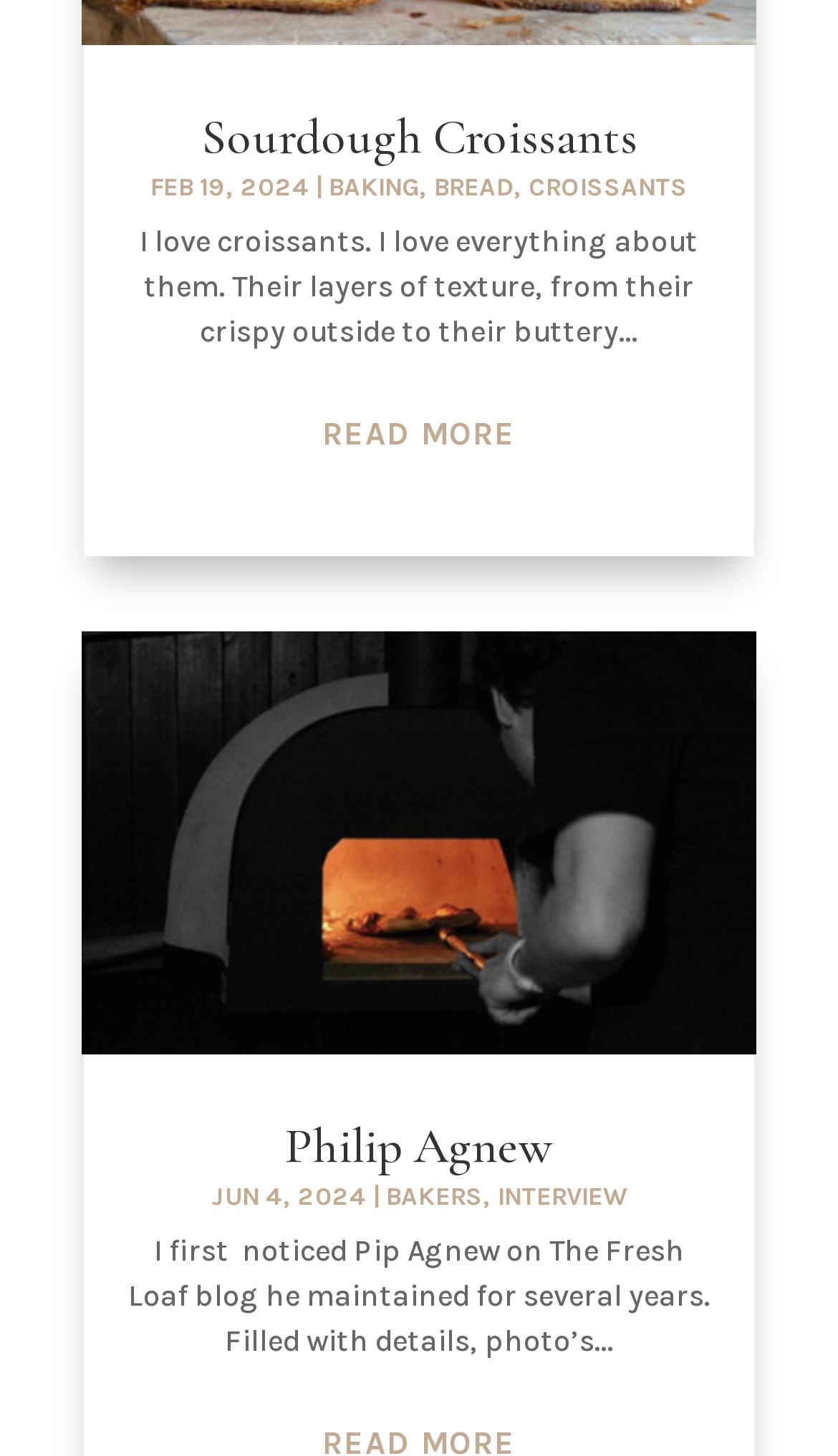What is the topic of the text that starts with 'I love croissants'?
Relying on the image, give a concise answer in one word or a brief phrase.

Croissants